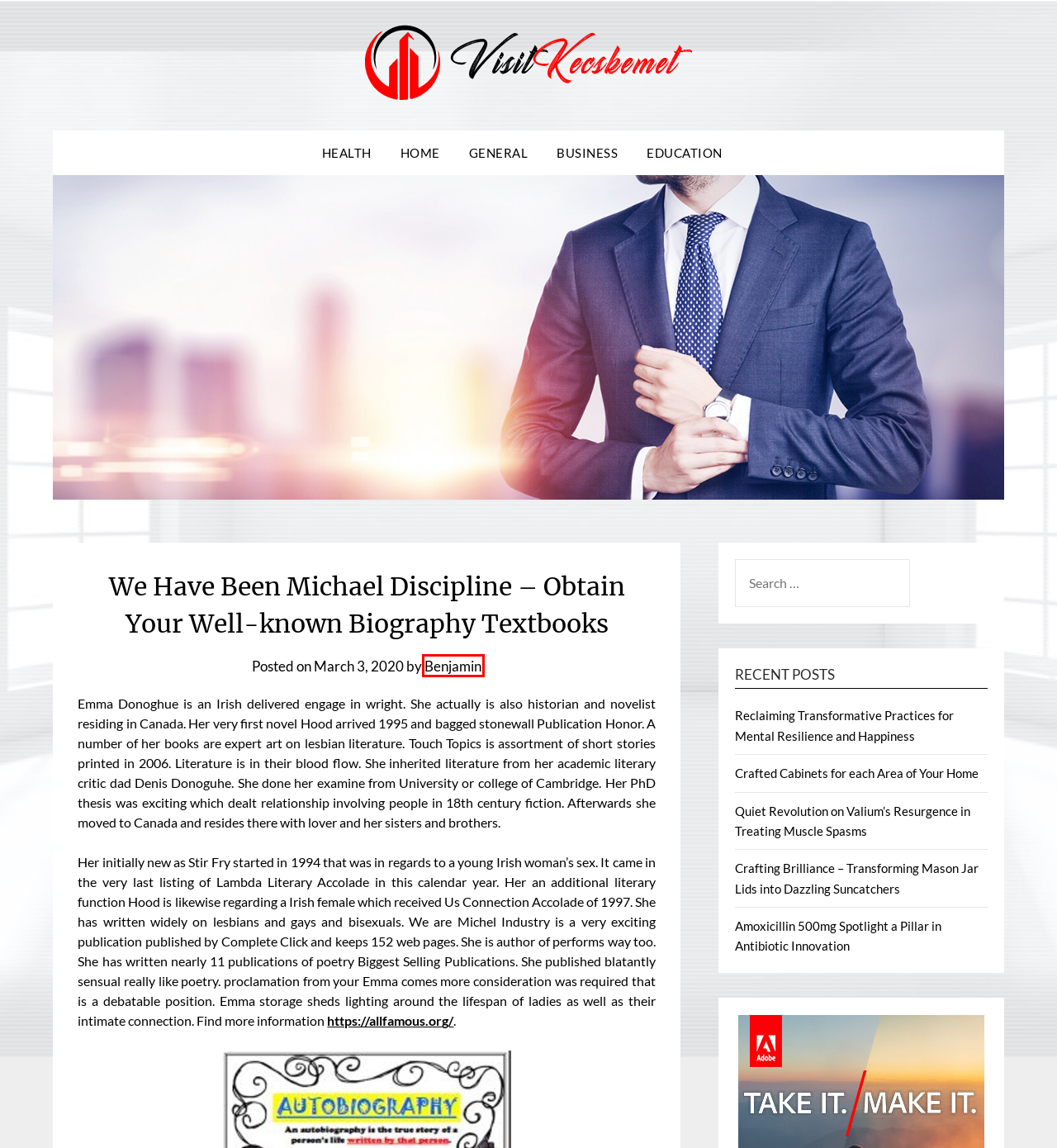Given a screenshot of a webpage with a red rectangle bounding box around a UI element, select the best matching webpage description for the new webpage that appears after clicking the highlighted element. The candidate descriptions are:
A. Benjamin – Wonder Blog
B. Business – Wonder Blog
C. Crafting Brilliance – Transforming Mason Jar Lids into Dazzling Suncatchers – Wonder Blog
D. Health – Wonder Blog
E. Quiet Revolution on Valium’s Resurgence in Treating Muscle Spasms – Wonder Blog
F. Amoxicillin 500mg Spotlight a Pillar in Antibiotic Innovation – Wonder Blog
G. Crafted Cabinets for each Area of Your Home – Wonder Blog
H. General – Wonder Blog

A